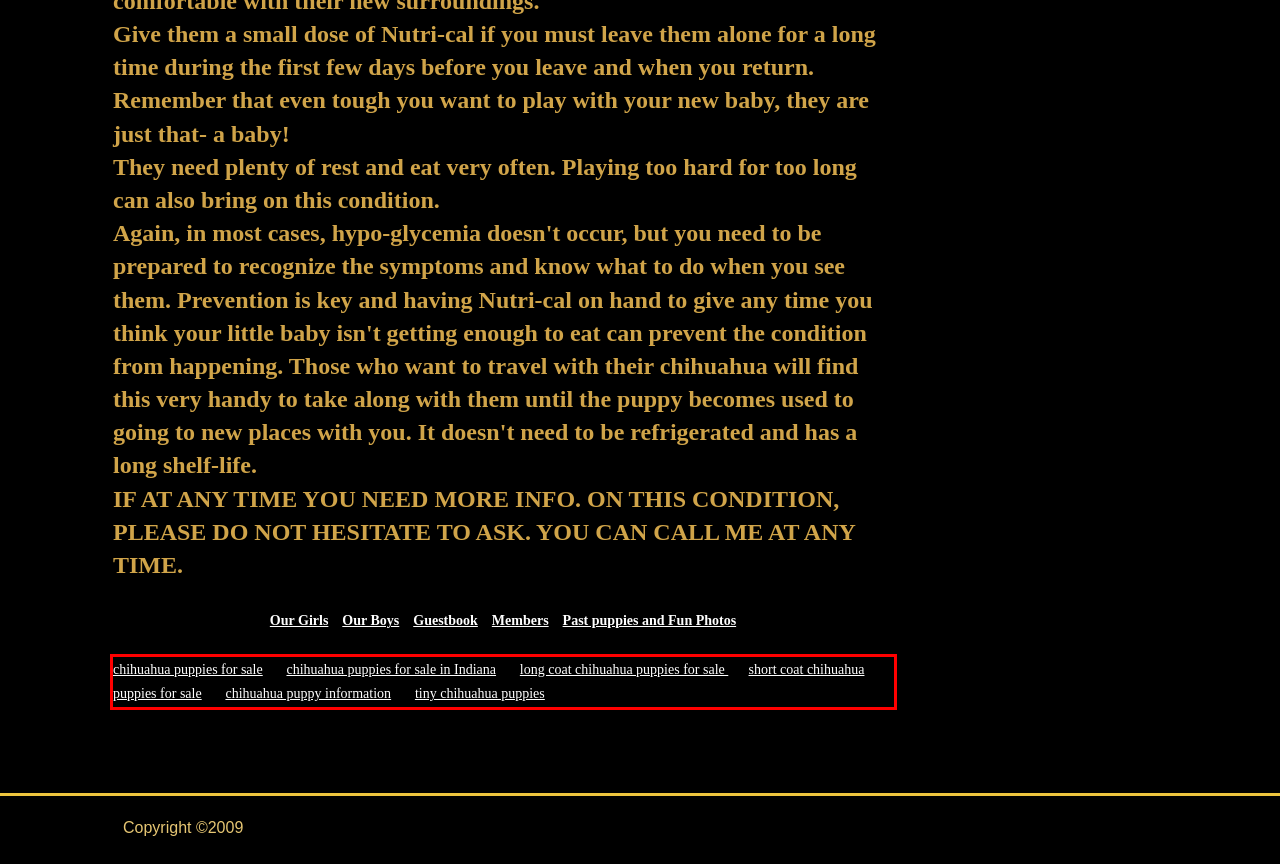Please use OCR to extract the text content from the red bounding box in the provided webpage screenshot.

chihuahua puppies for sale | chihuahua puppies for sale in Indiana | long coat chihuahua puppies for sale | short coat chihuahua puppies for sale | chihuahua puppy information | tiny chihuahua puppies